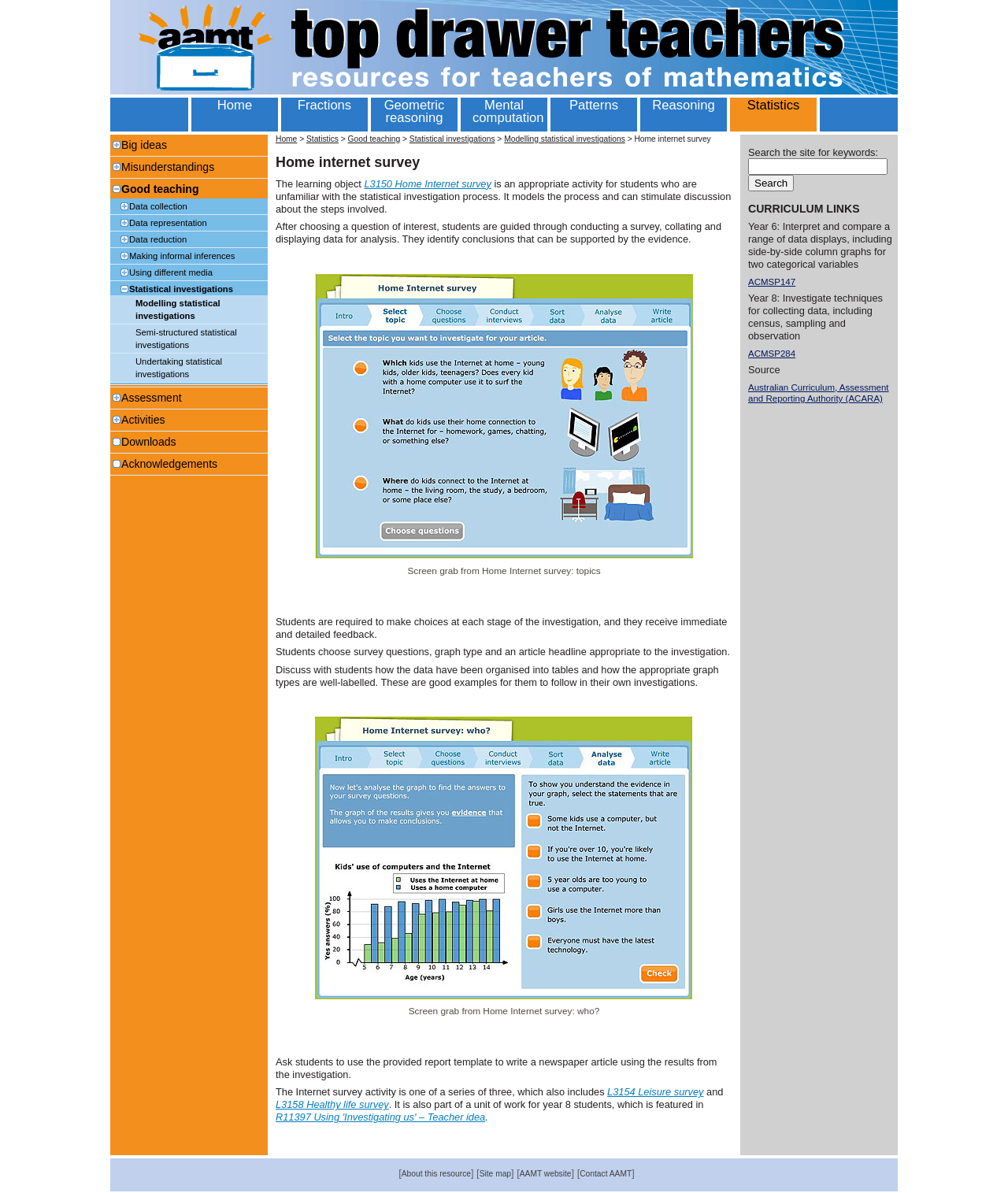Locate the bounding box coordinates of the element to click to perform the following action: 'Search for keywords'. The coordinates should be given as four float values between 0 and 1, in the form of [left, top, right, bottom].

[0.742, 0.133, 0.88, 0.147]